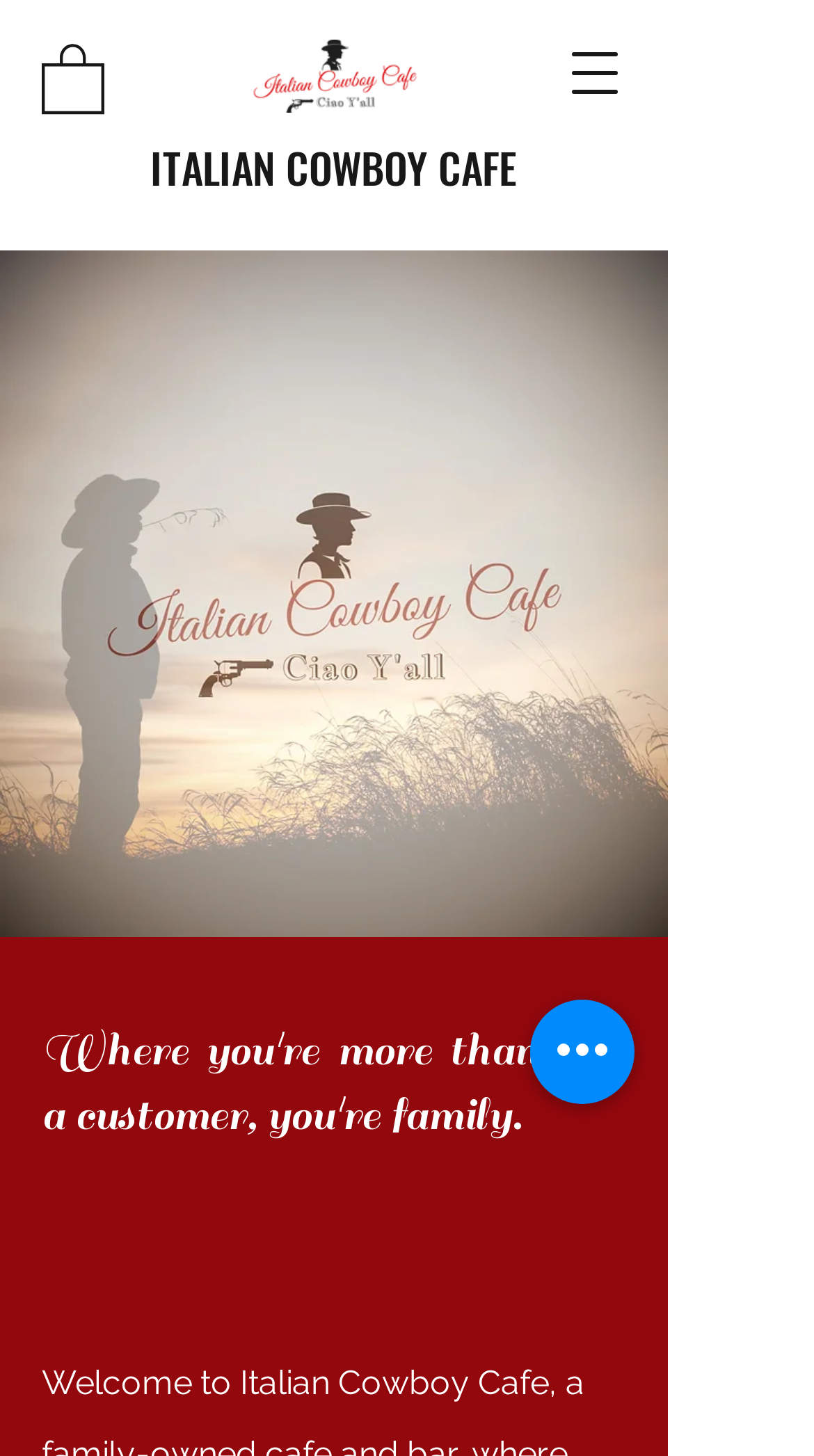Please identify the primary heading on the webpage and return its text.

Where you're more than just a customer, you're family.

 